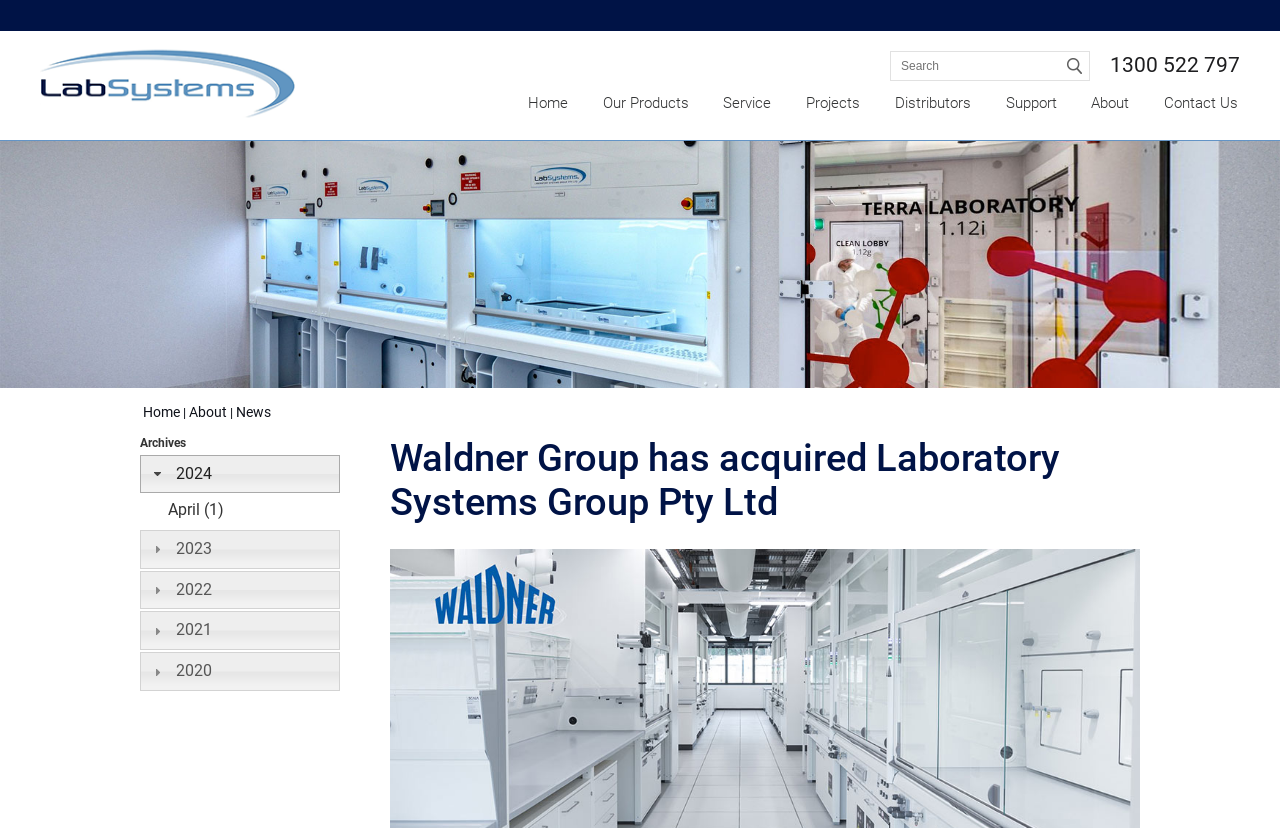How many tabs are in the Archives section?
Answer the question with as much detail as you can, using the image as a reference.

I found the Archives section by looking at the middle section of the webpage, where I saw a heading with the text 'Archives'. Below the heading, I saw a tablist with 5 tabs, labeled '2024', '2023', '2022', '2021', and '2020'.